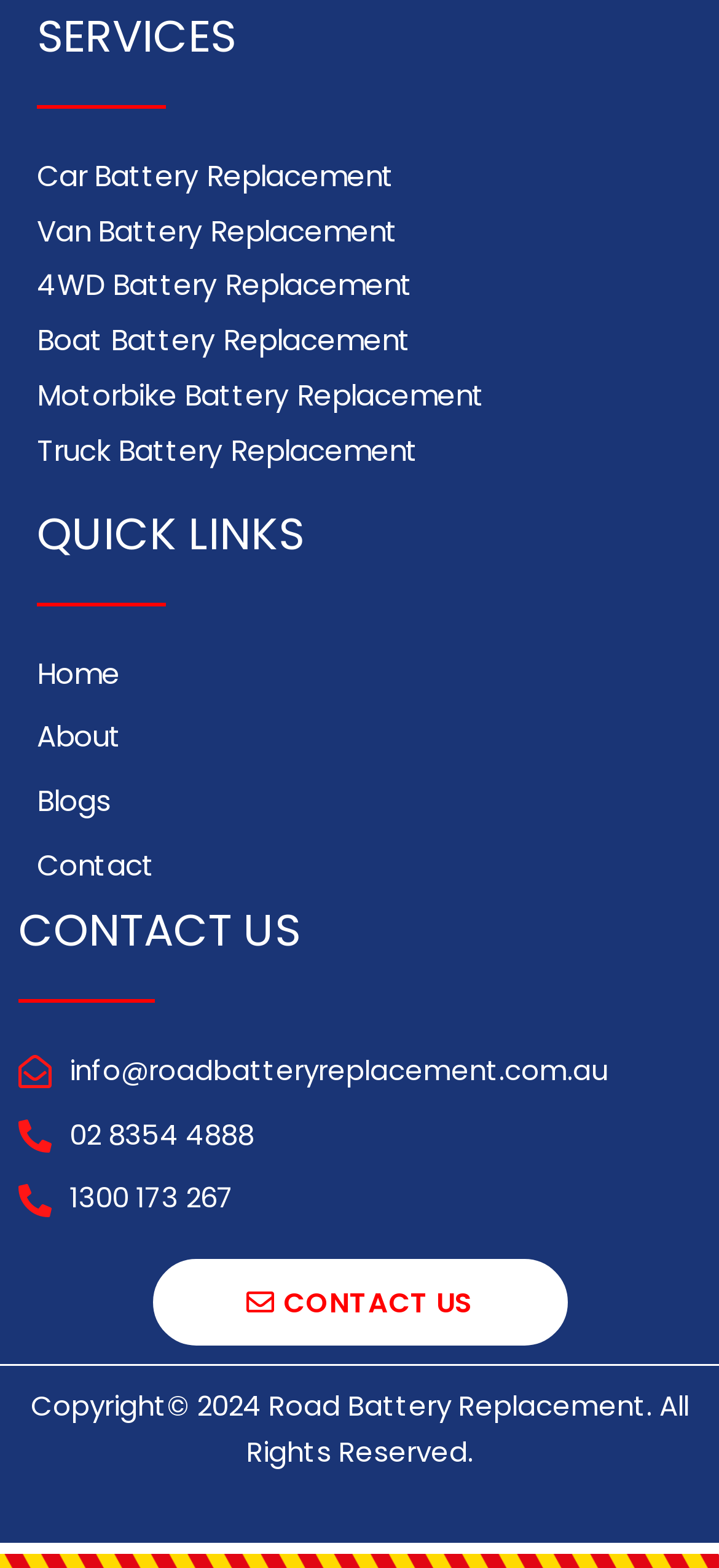Given the element description, predict the bounding box coordinates in the format (top-left x, top-left y, bottom-right x, bottom-right y). Make sure all values are between 0 and 1. Here is the element description: parent_node: info@roadbatteryreplacement.com.au

[0.026, 0.673, 0.096, 0.694]